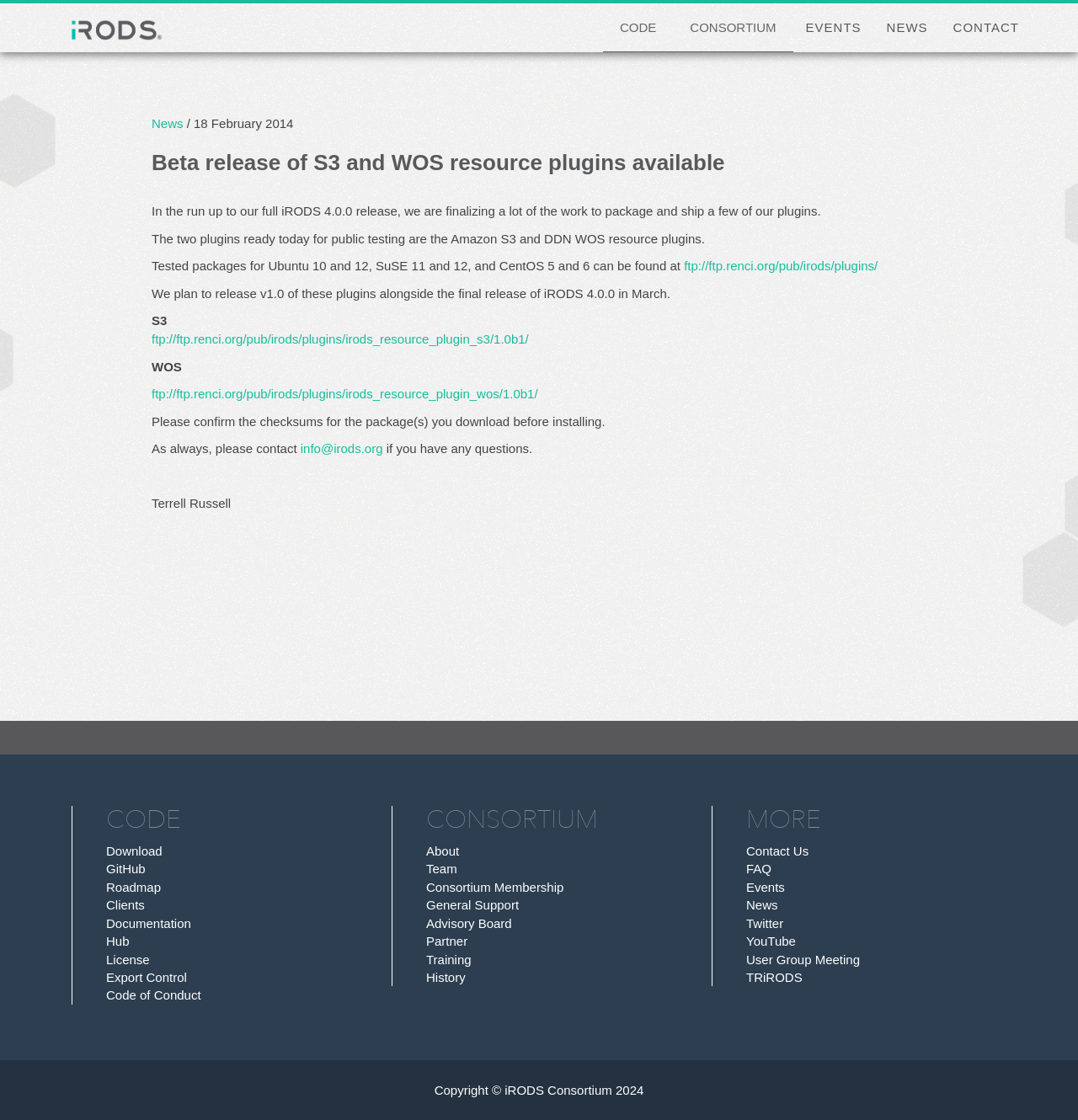Please give a concise answer to this question using a single word or phrase: 
What is the URL of the FTP site for iRODS plugins?

ftp://ftp.renci.org/pub/irods/plugins/